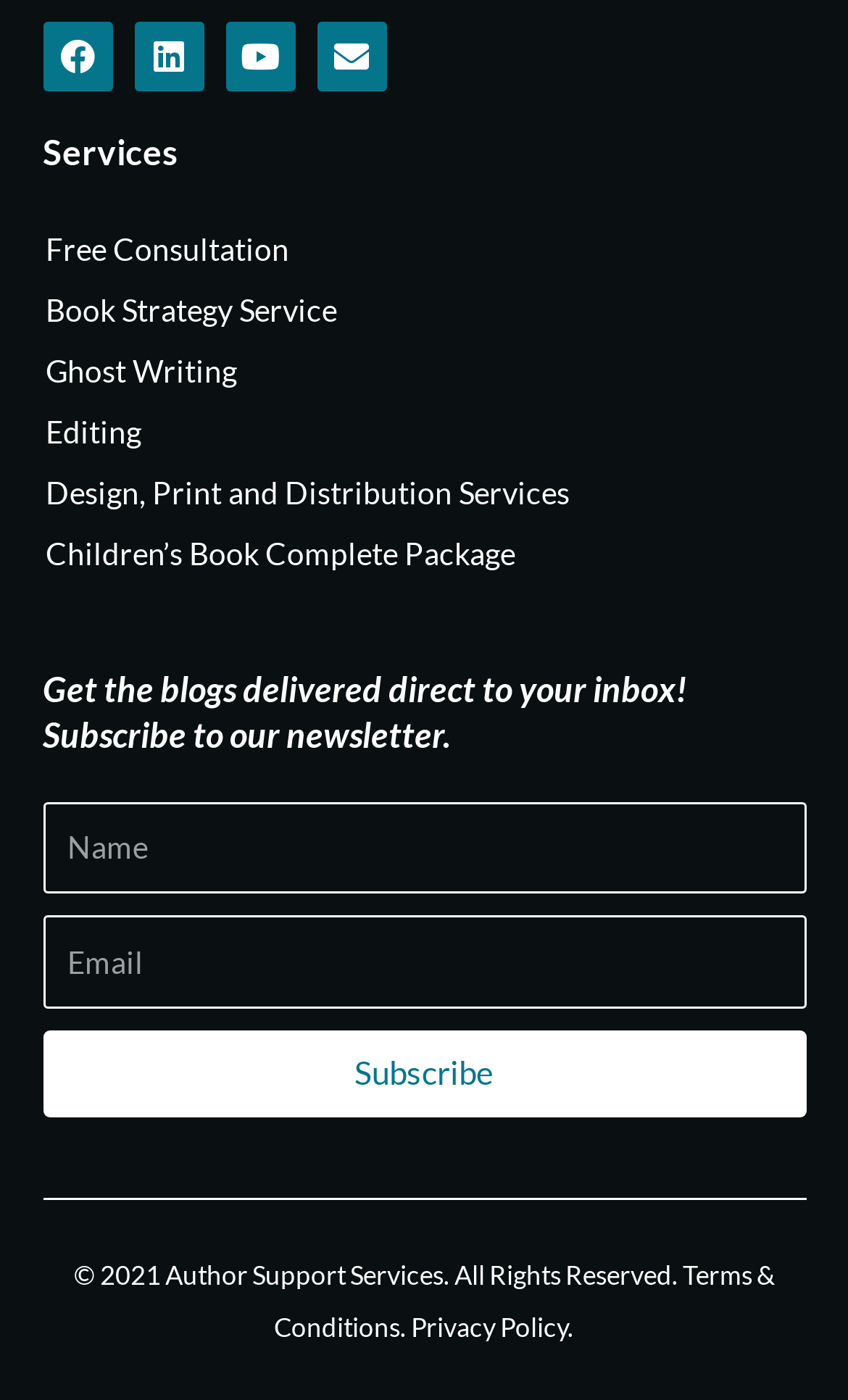Identify the bounding box coordinates of the section that should be clicked to achieve the task described: "Subscribe to the newsletter".

[0.05, 0.736, 0.95, 0.798]